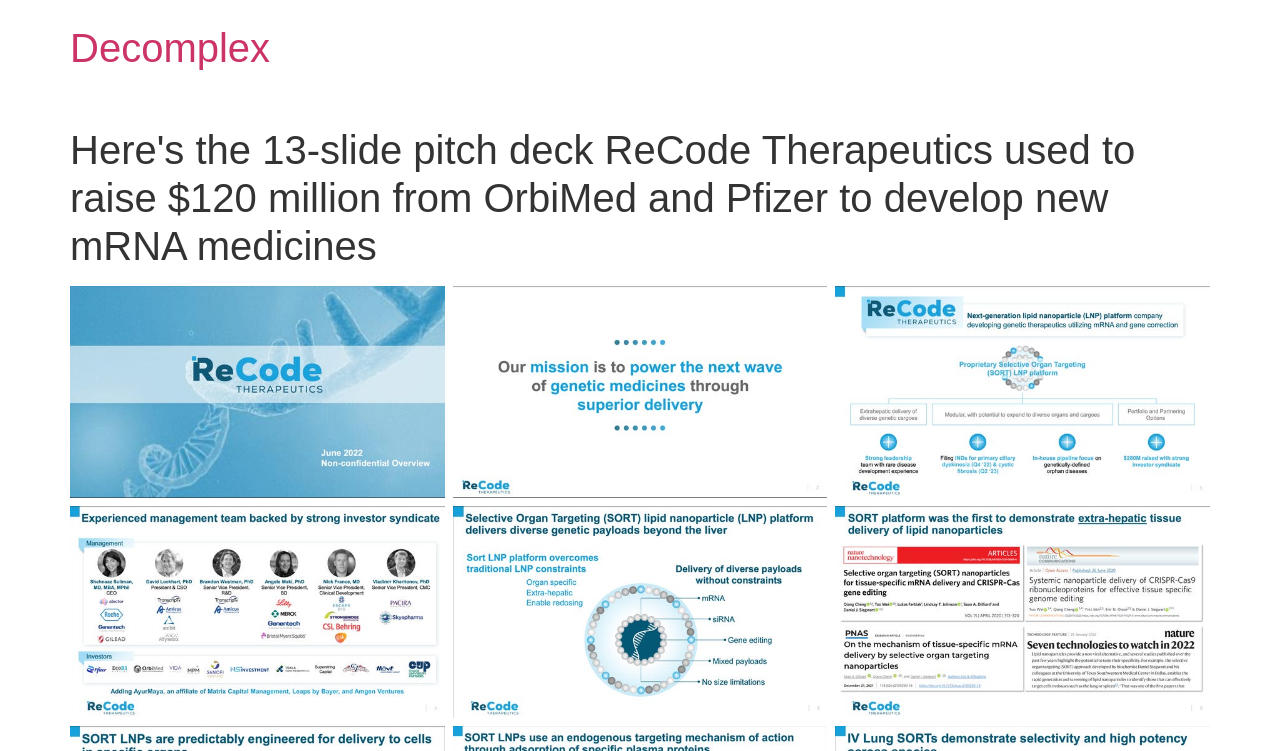Give a concise answer of one word or phrase to the question: 
How many slides are in the pitch deck?

13